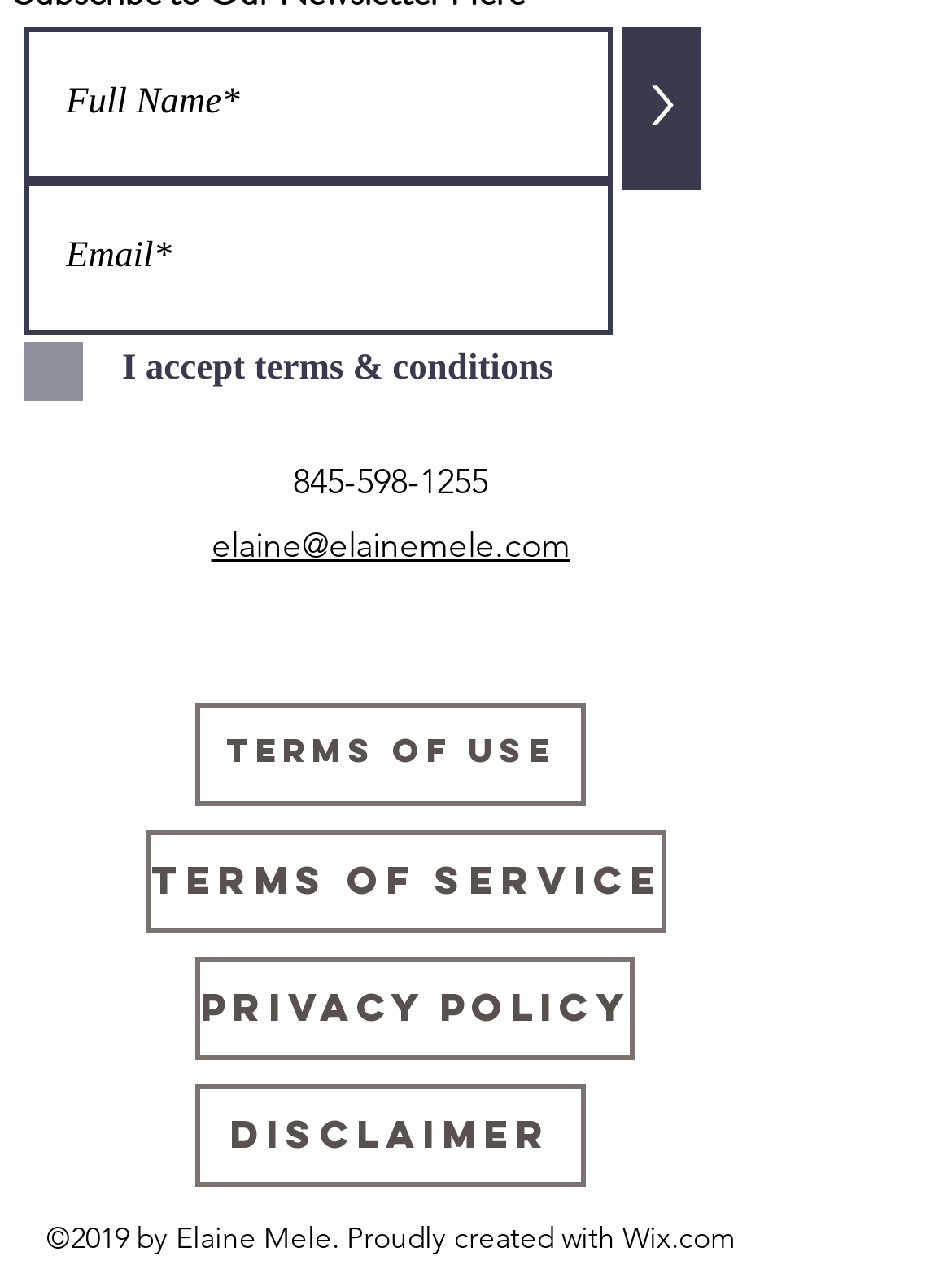What is the purpose of the checkbox?
Please provide an in-depth and detailed response to the question.

The checkbox is located below the 'Full Name*' and 'Email*' textboxes, and its label is 'I accept terms & conditions'. This suggests that the user needs to agree to the terms and conditions before submitting the form.